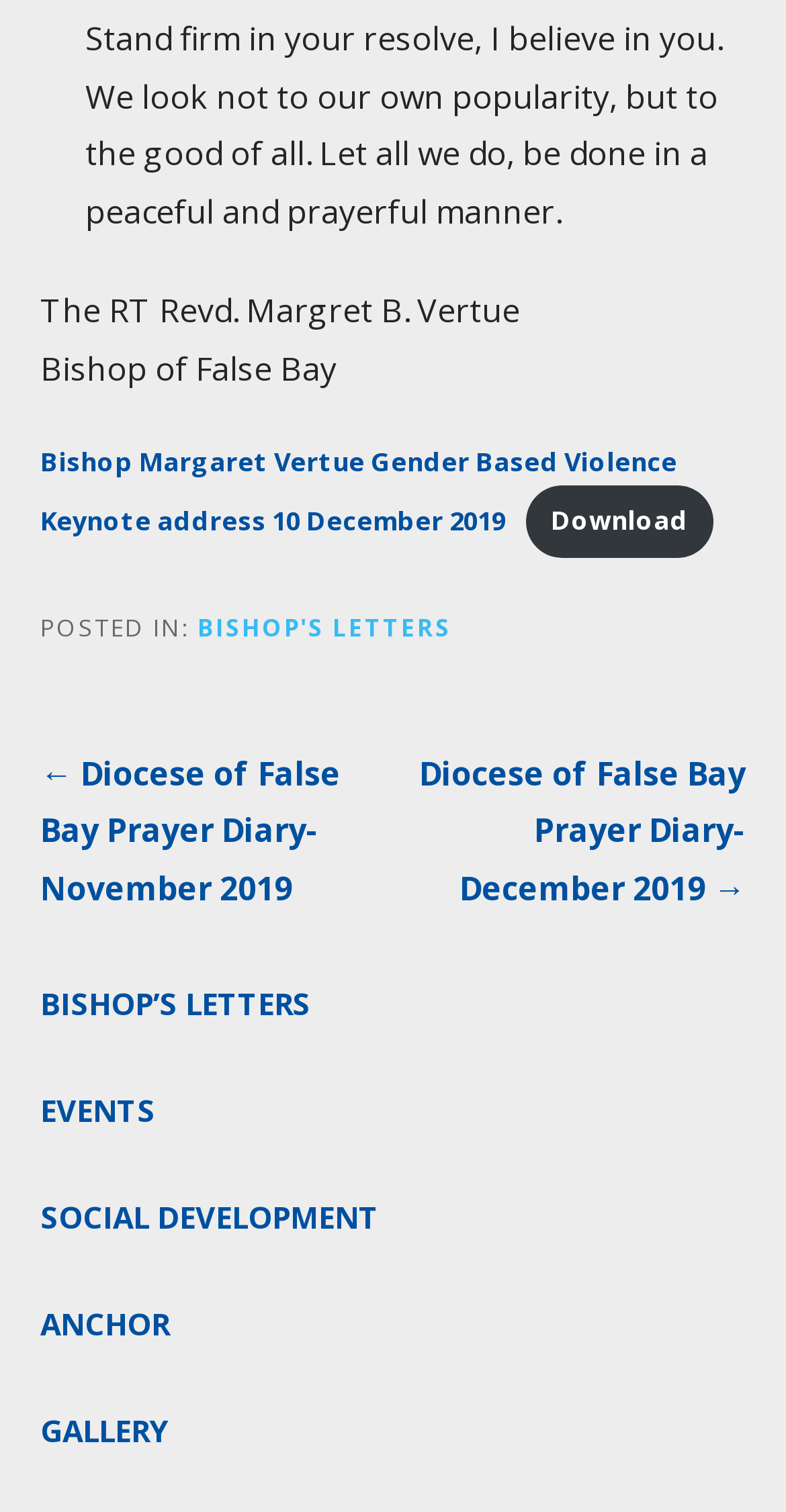Given the element description Gallery, identify the bounding box coordinates for the UI element on the webpage screenshot. The format should be (top-left x, top-left y, bottom-right x, bottom-right y), with values between 0 and 1.

[0.051, 0.911, 0.949, 0.982]